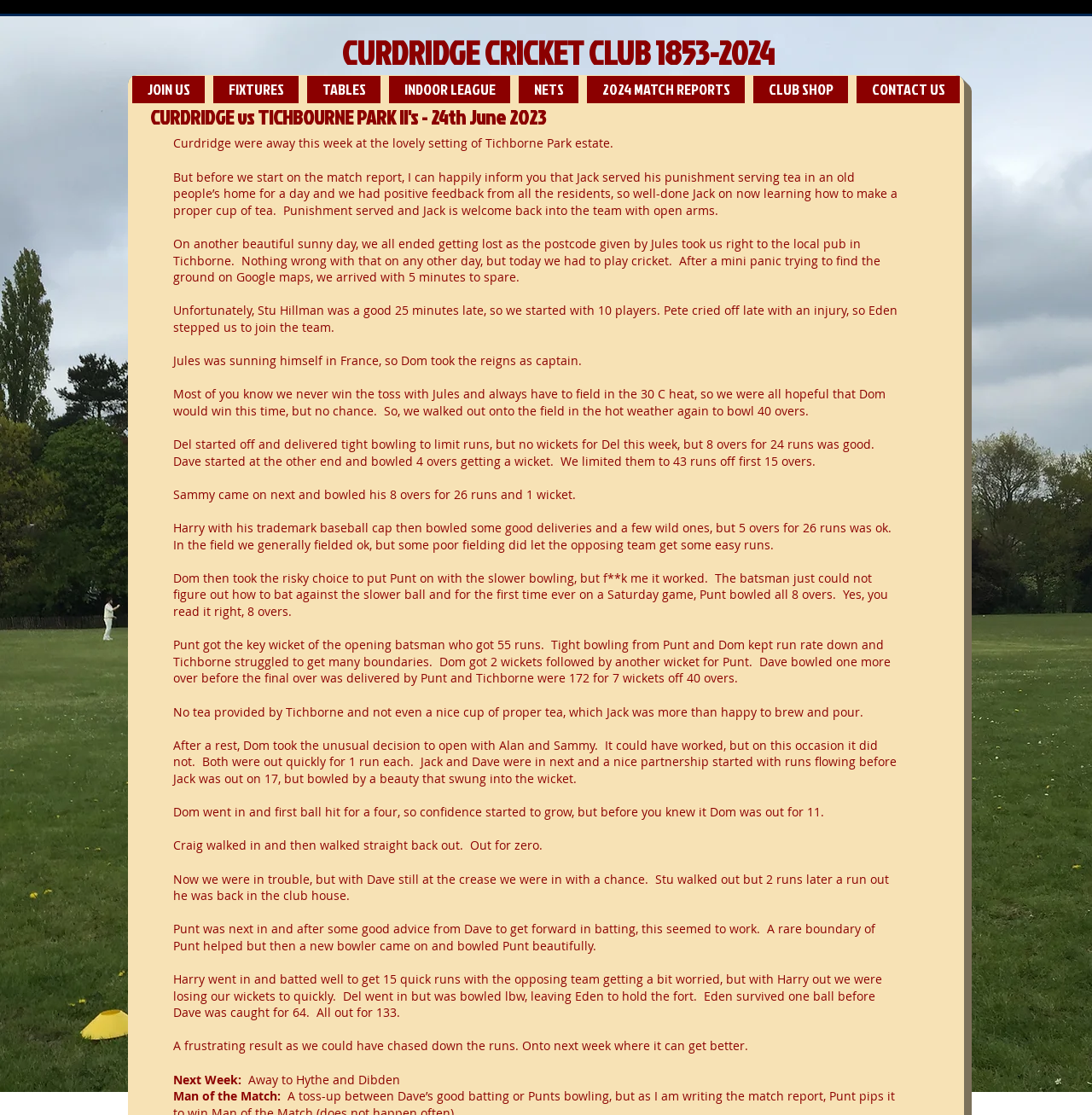Identify the main heading of the webpage and provide its text content.

CURDRIDGE CRICKET CLUB 1853-2024